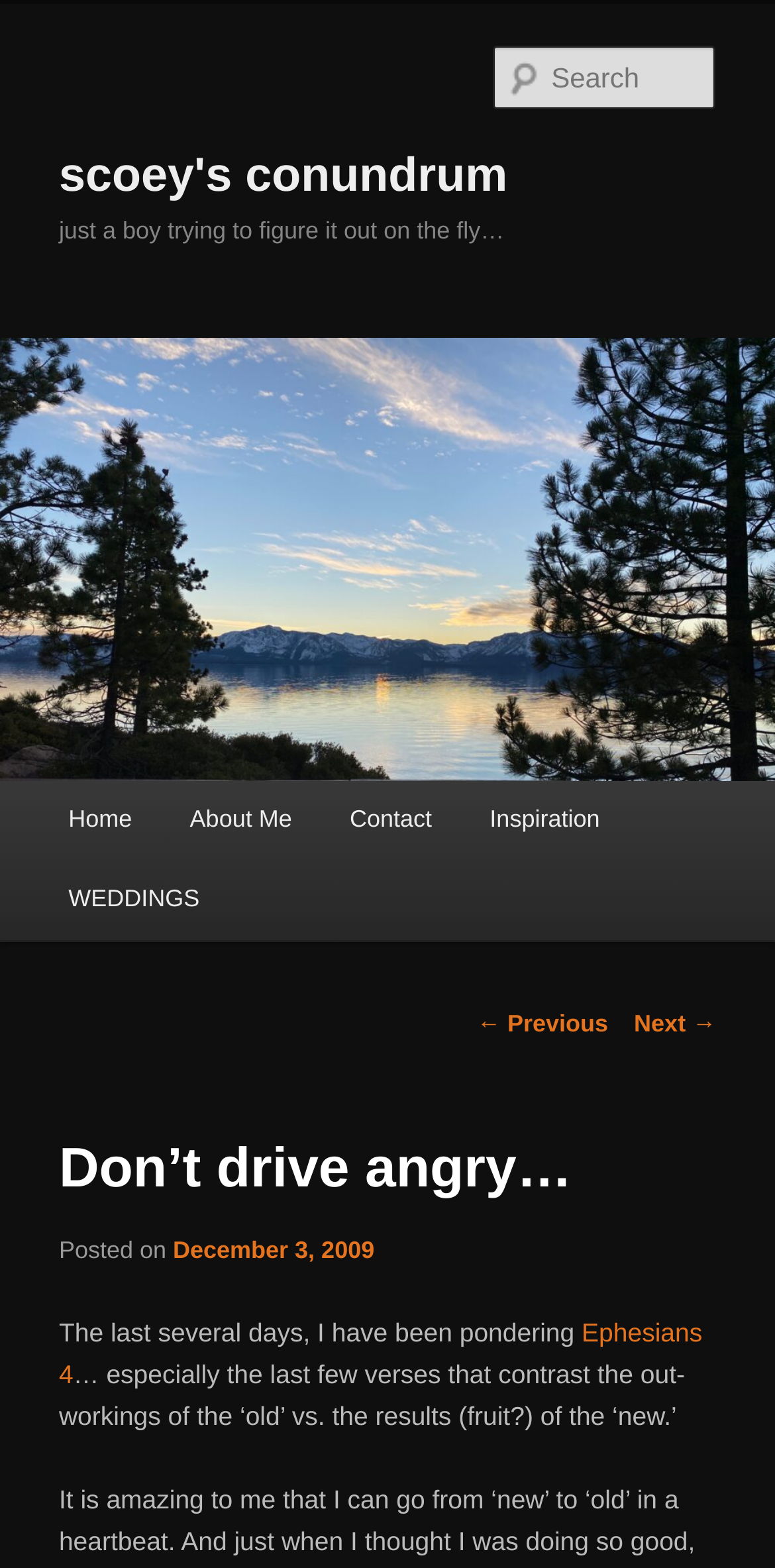Could you locate the bounding box coordinates for the section that should be clicked to accomplish this task: "view previous post".

[0.615, 0.643, 0.785, 0.661]